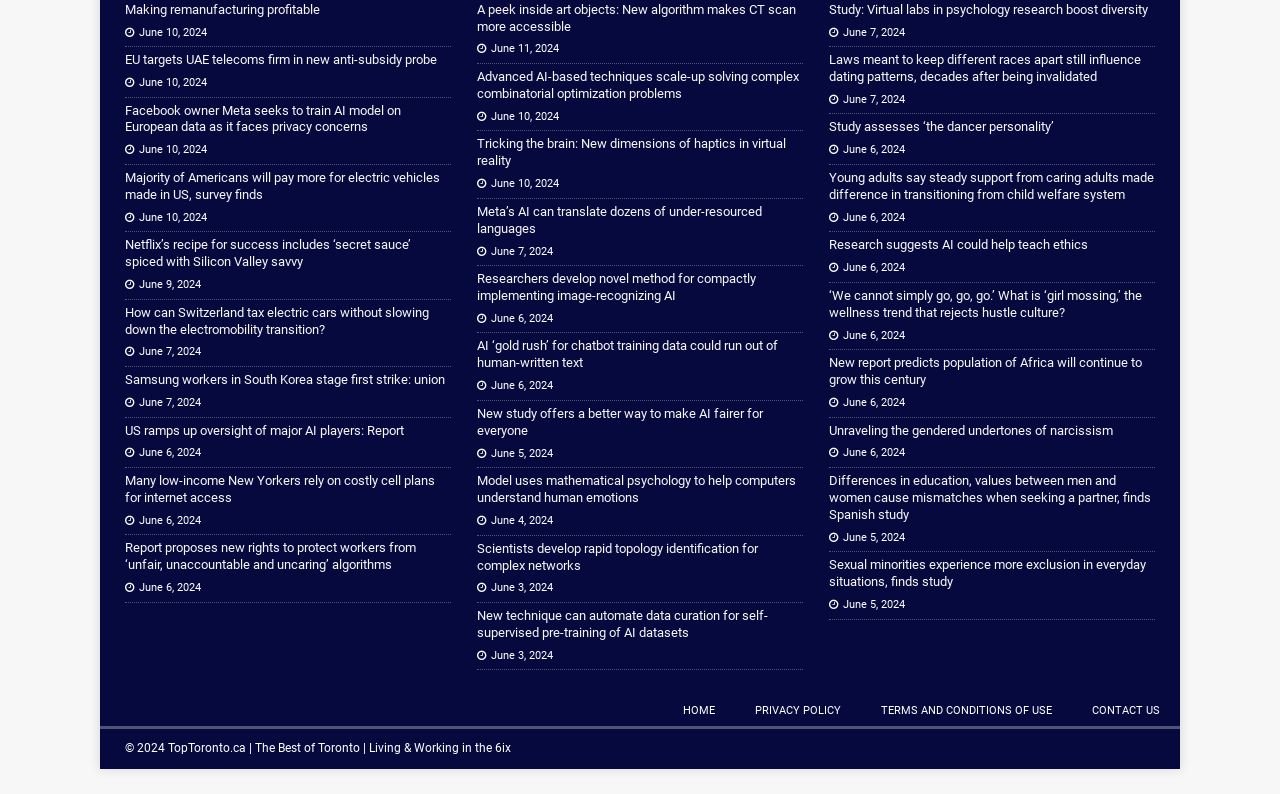Please locate the bounding box coordinates for the element that should be clicked to achieve the following instruction: "Click on 'Making remanufacturing profitable'". Ensure the coordinates are given as four float numbers between 0 and 1, i.e., [left, top, right, bottom].

[0.098, 0.002, 0.25, 0.021]